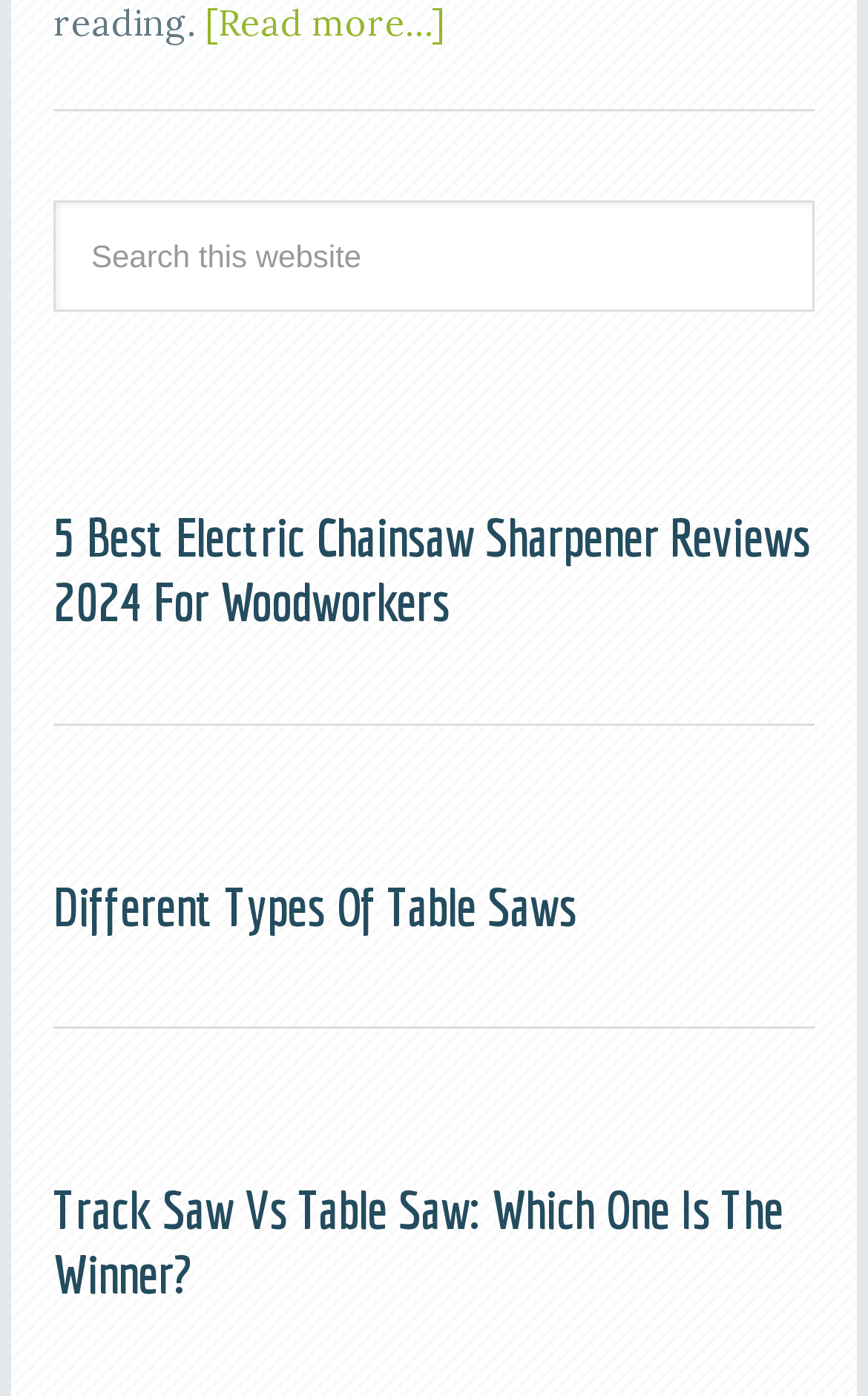Locate the bounding box coordinates of the item that should be clicked to fulfill the instruction: "Read more about 5 Best Electric Chainsaw Sharpener Reviews 2024 For Woodworkers".

[0.236, 0.001, 0.513, 0.033]